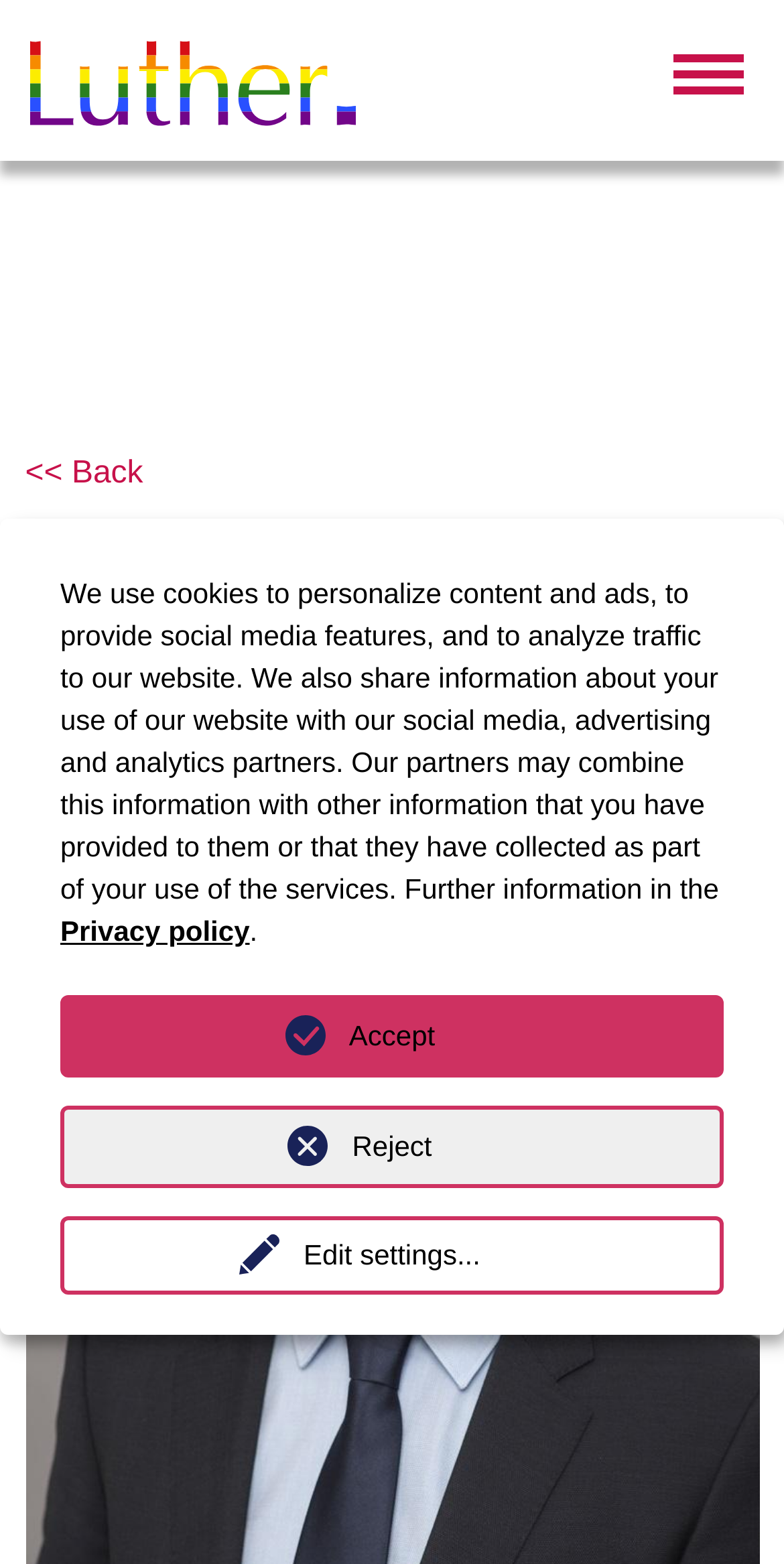Refer to the image and provide a thorough answer to this question:
What is the name of the person on this webpage?

I determined the answer by looking at the heading element on the webpage, which contains the text 'Jan Lachhein'.